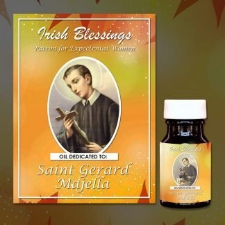What is the price range of the product?
Please provide a comprehensive answer based on the visual information in the image.

According to the caption, the product is priced between €12.00 and €180.00, making it accessible to a wide range of customers.